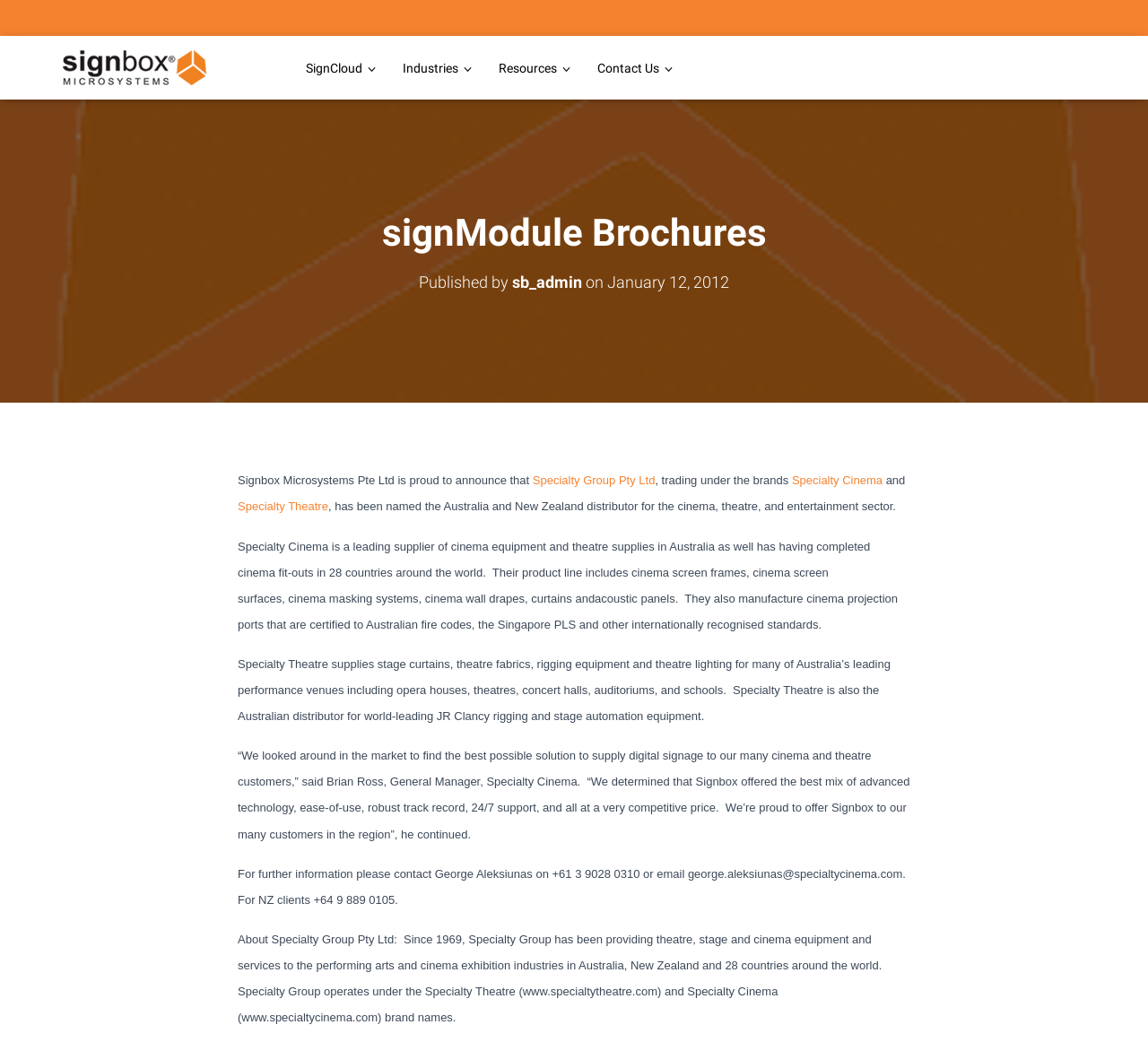Using the format (top-left x, top-left y, bottom-right x, bottom-right y), and given the element description, identify the bounding box coordinates within the screenshot: Specialty Group Pty Ltd

[0.464, 0.451, 0.571, 0.464]